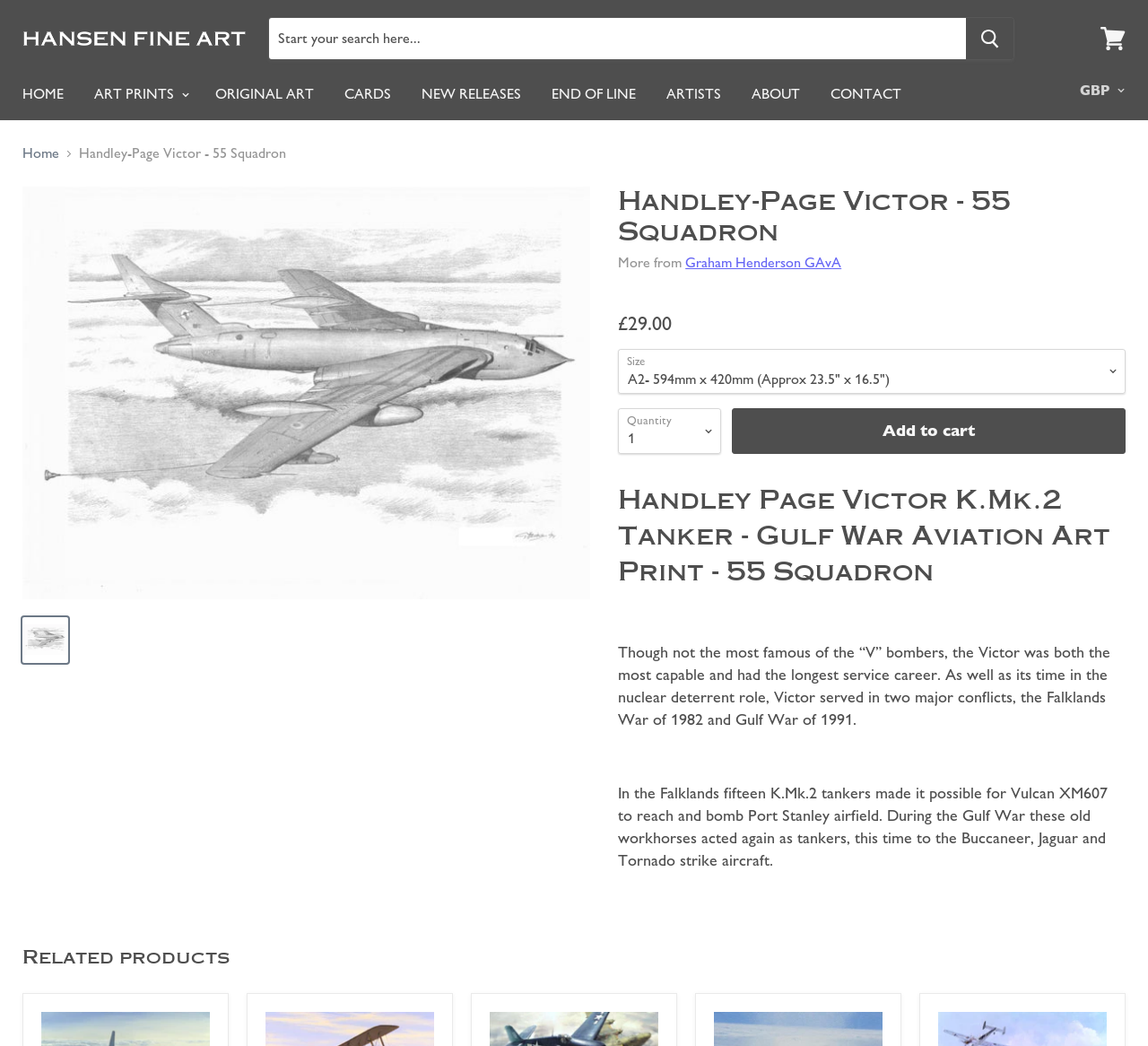Carefully observe the image and respond to the question with a detailed answer:
What is the role of the Victor in the Gulf War?

I determined the answer by reading the text on the webpage, which describes the Victor's role in the Gulf War as a tanker, supporting strike aircraft.